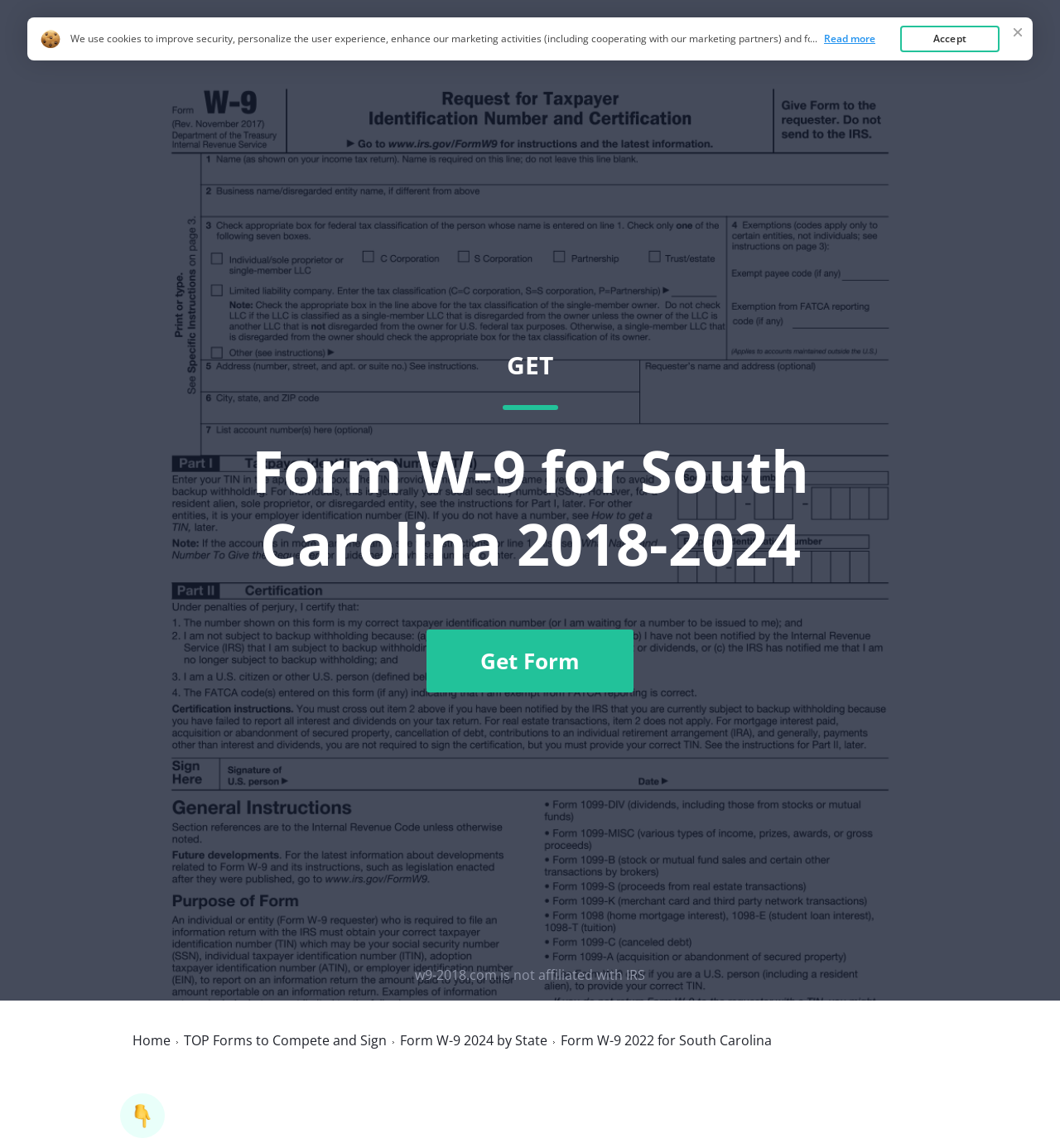Determine the bounding box for the described HTML element: "Petg Shrink Film Properties". Ensure the coordinates are four float numbers between 0 and 1 in the format [left, top, right, bottom].

None